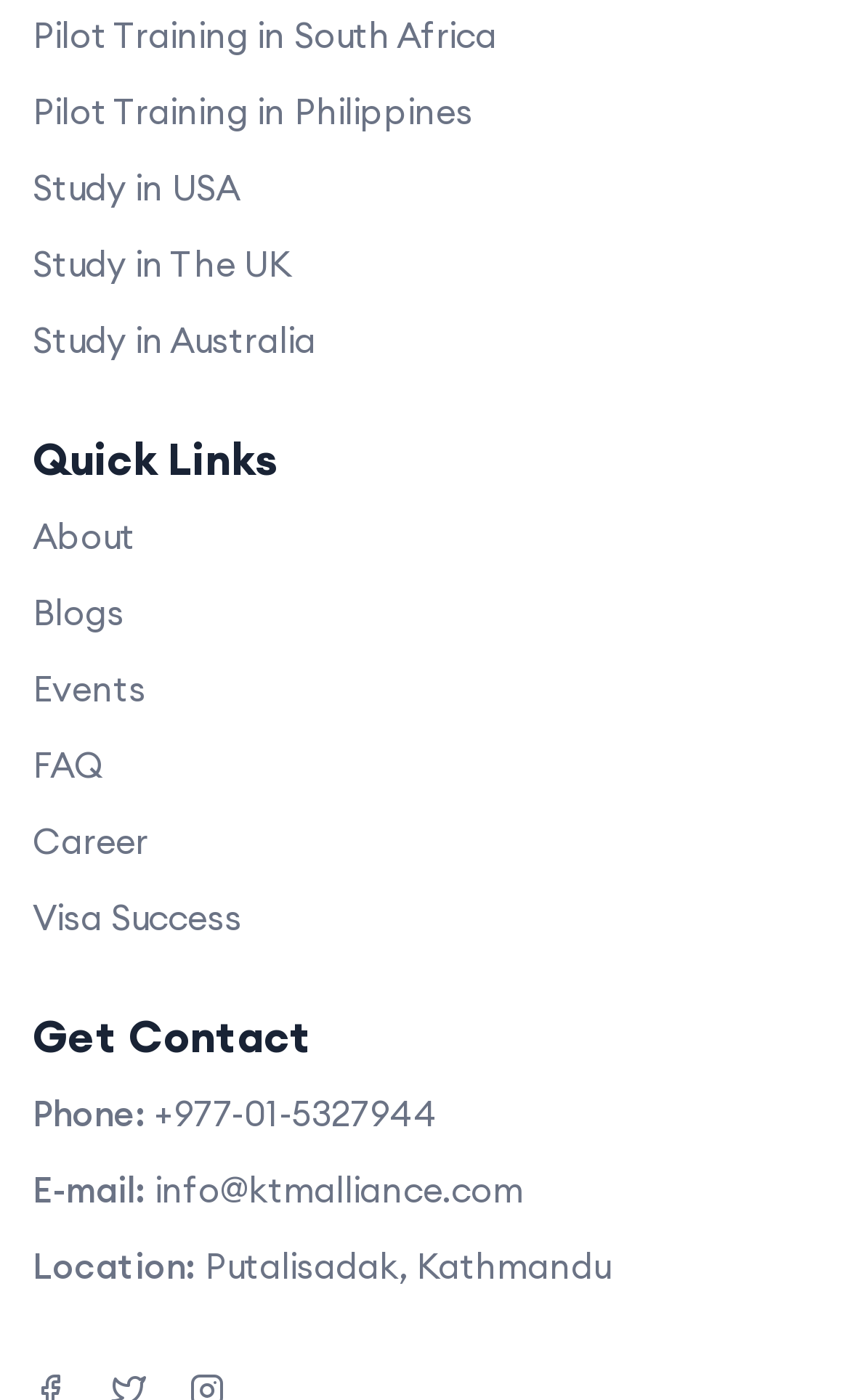Determine the bounding box coordinates of the clickable region to follow the instruction: "Read About".

[0.038, 0.365, 0.159, 0.404]